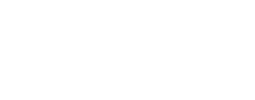What is the image carefully selected to reflect? Refer to the image and provide a one-word or short phrase answer.

Core message